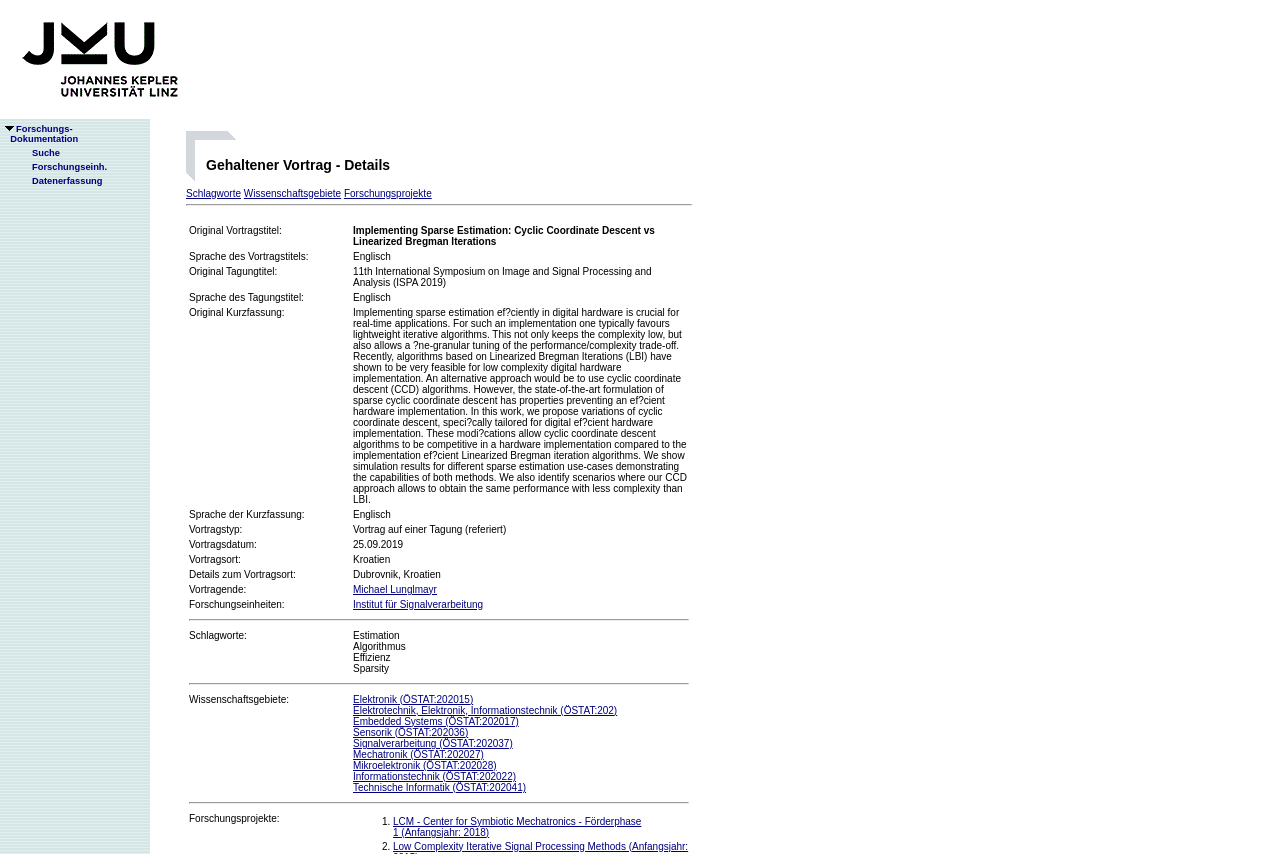Carefully examine the image and provide an in-depth answer to the question: Where was the lecture held?

The location of the lecture can be found in the 'Vortragsort:' and 'Details zum Vortragsort:' sections, which are 'Kroatien' and 'Dubrovnik, Kroatien' respectively, meaning Dubrovnik, Croatia.